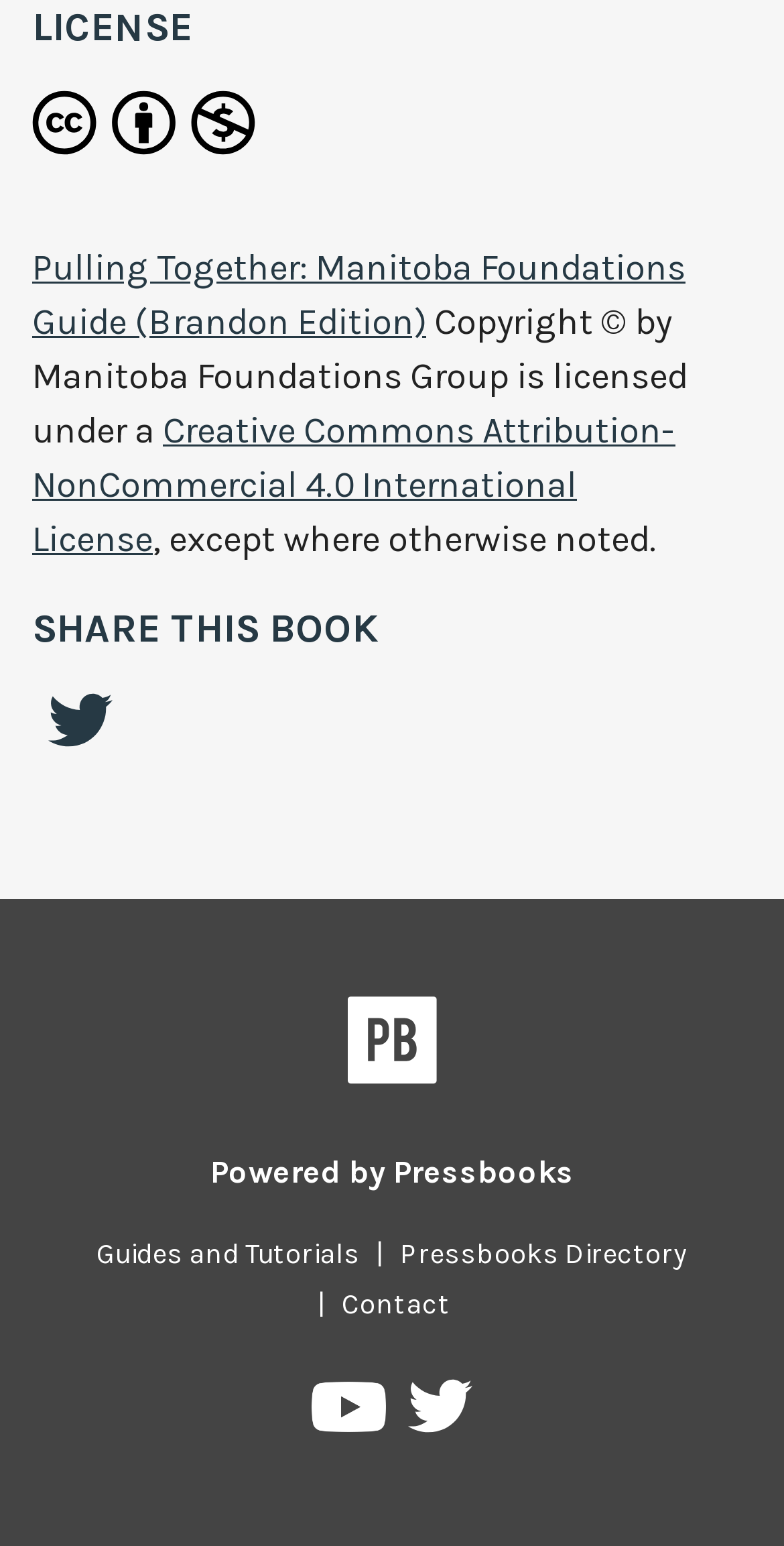Locate the bounding box coordinates of the clickable element to fulfill the following instruction: "Contact us". Provide the coordinates as four float numbers between 0 and 1 in the format [left, top, right, bottom].

[0.415, 0.833, 0.595, 0.855]